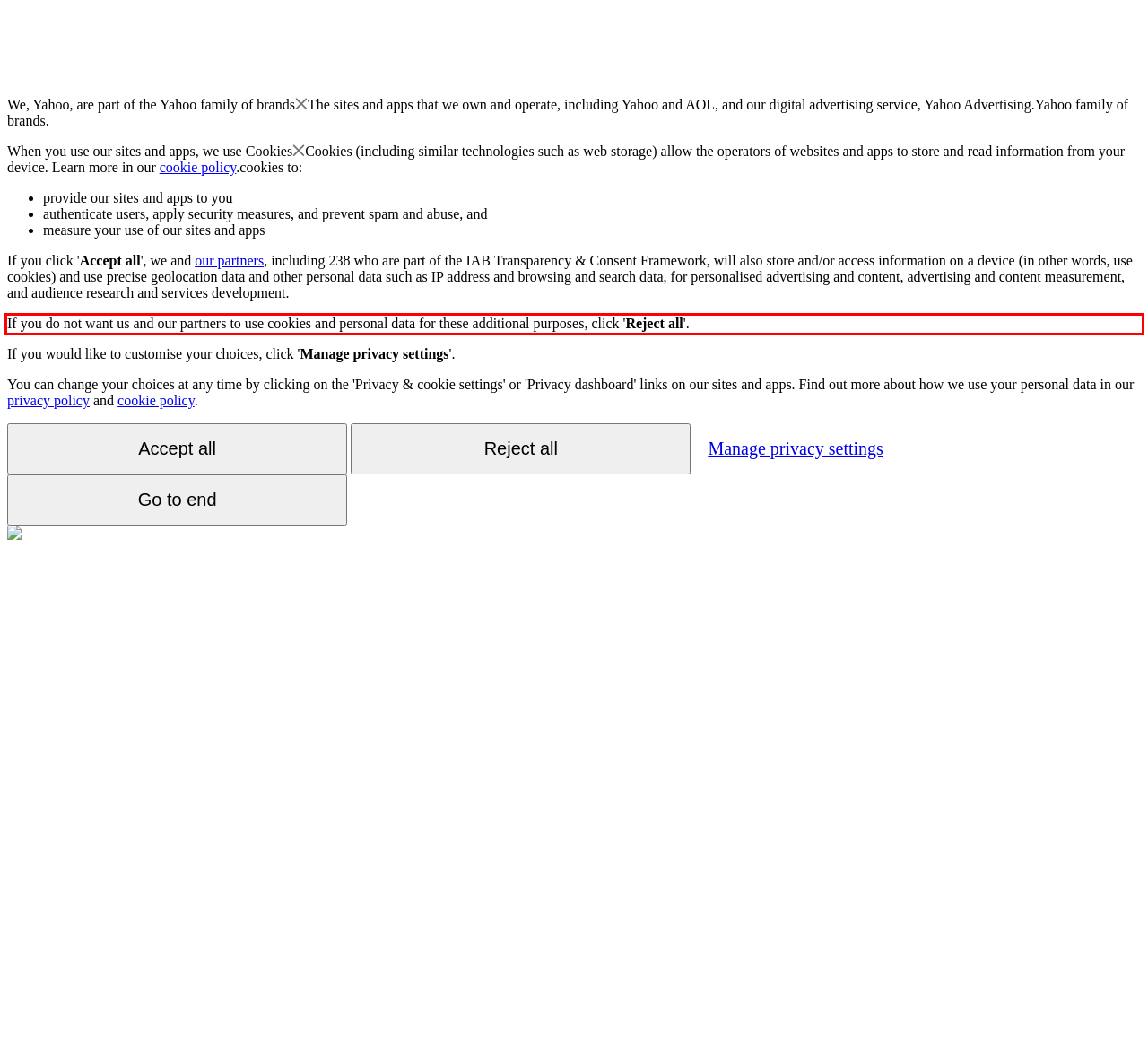Identify and transcribe the text content enclosed by the red bounding box in the given screenshot.

If you do not want us and our partners to use cookies and personal data for these additional purposes, click 'Reject all'.